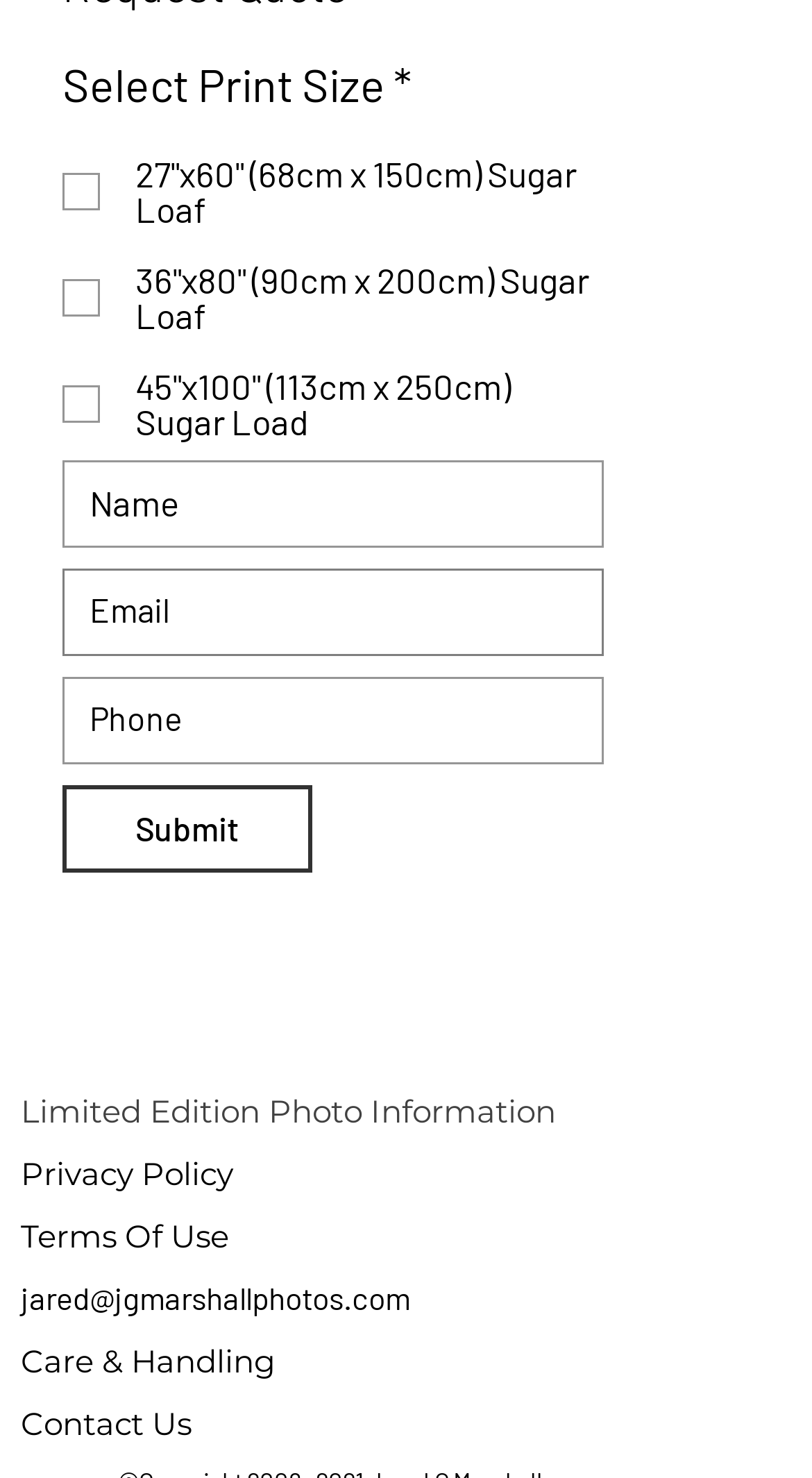Please locate the bounding box coordinates of the element that should be clicked to achieve the given instruction: "Read the privacy policy".

[0.026, 0.78, 0.287, 0.807]